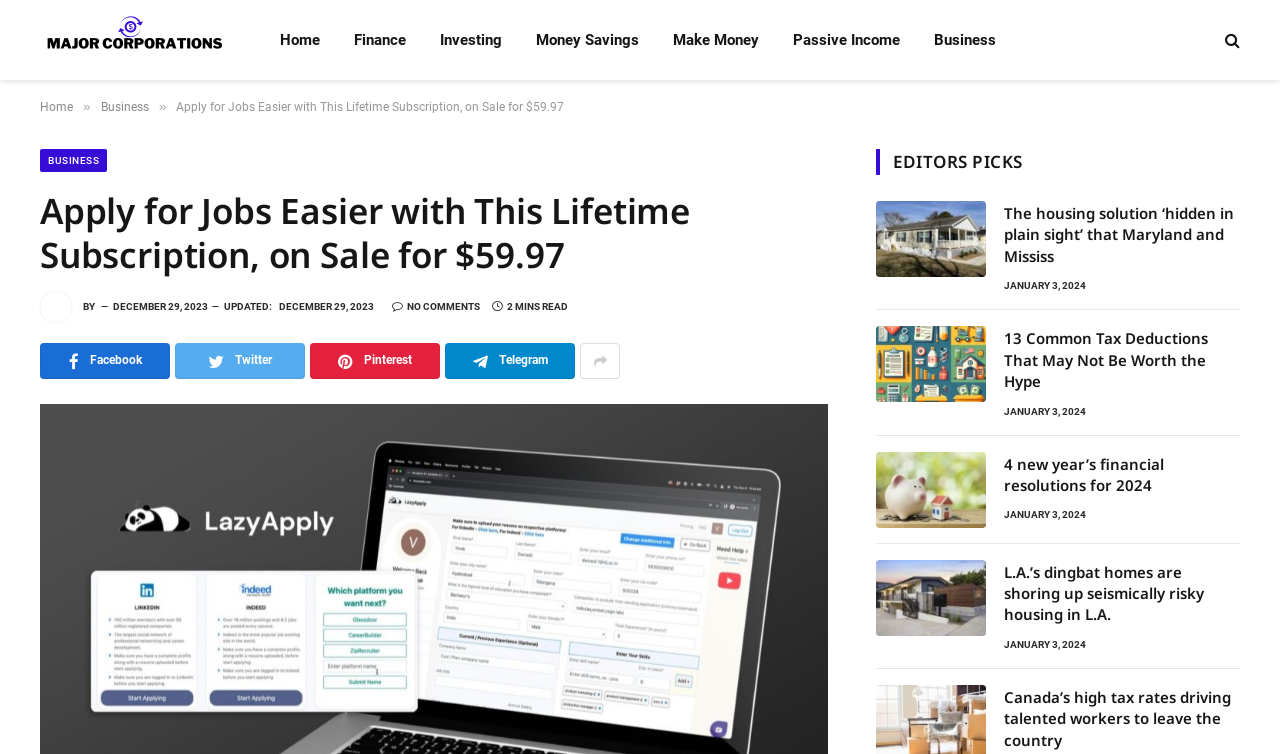Use the details in the image to answer the question thoroughly: 
What is the date of the article 'The housing solution ‘hidden in plain sight’ that Maryland and Mississ'?

I looked at the time element associated with the article 'The housing solution ‘hidden in plain sight’ that Maryland and Mississ' and found the date 'JANUARY 3, 2024'.